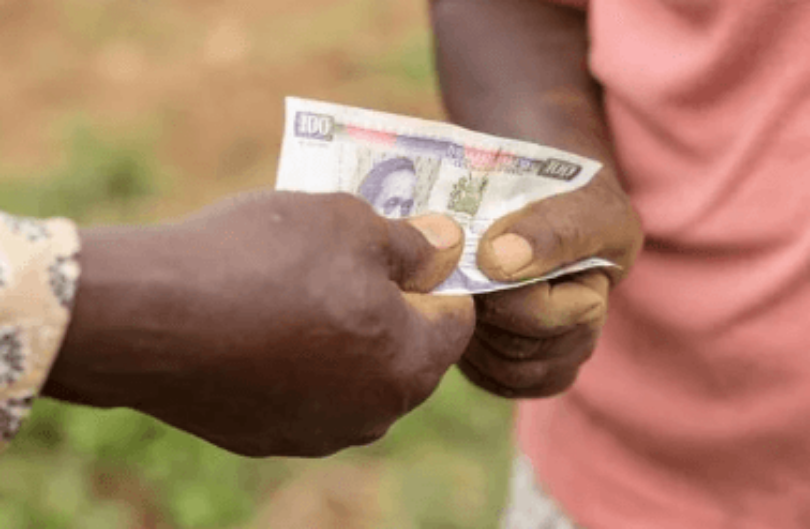Please answer the following query using a single word or phrase: 
Is the background of the image blurred?

Yes